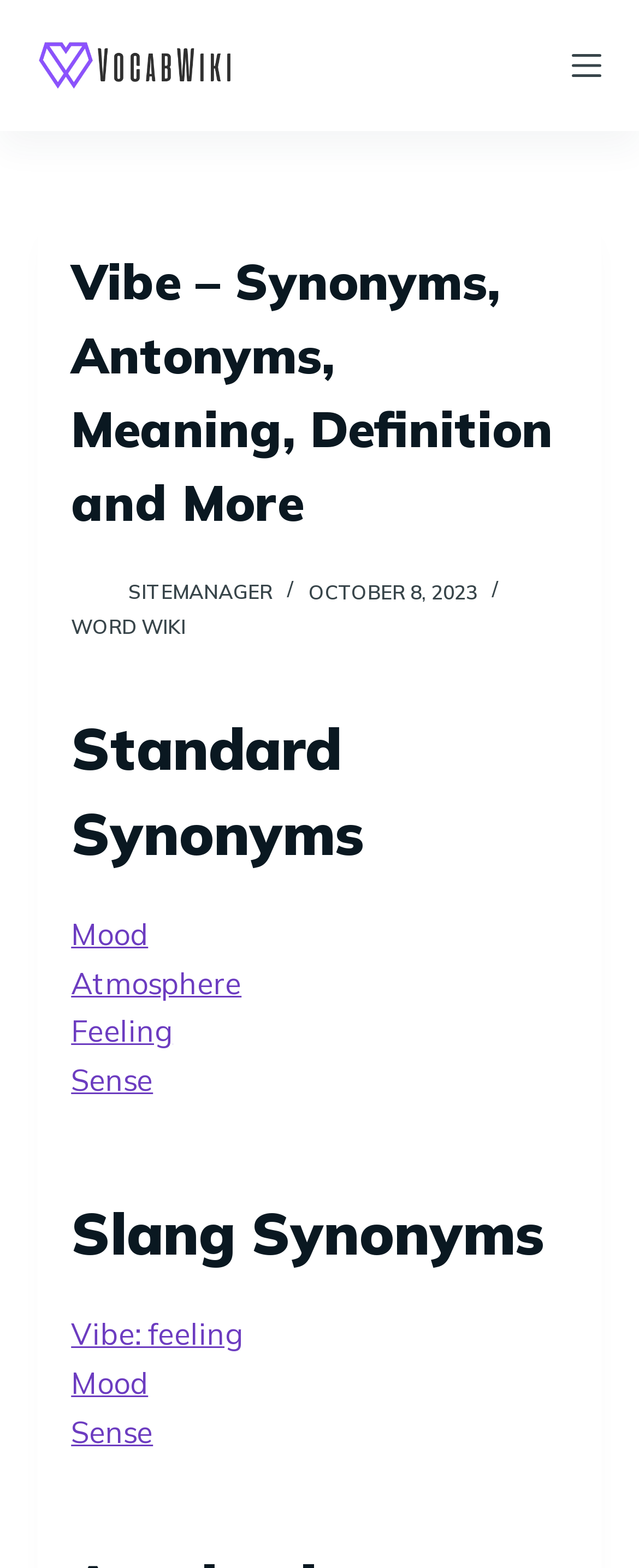Answer this question in one word or a short phrase: What is the logo of the website?

VocabWiki Logo